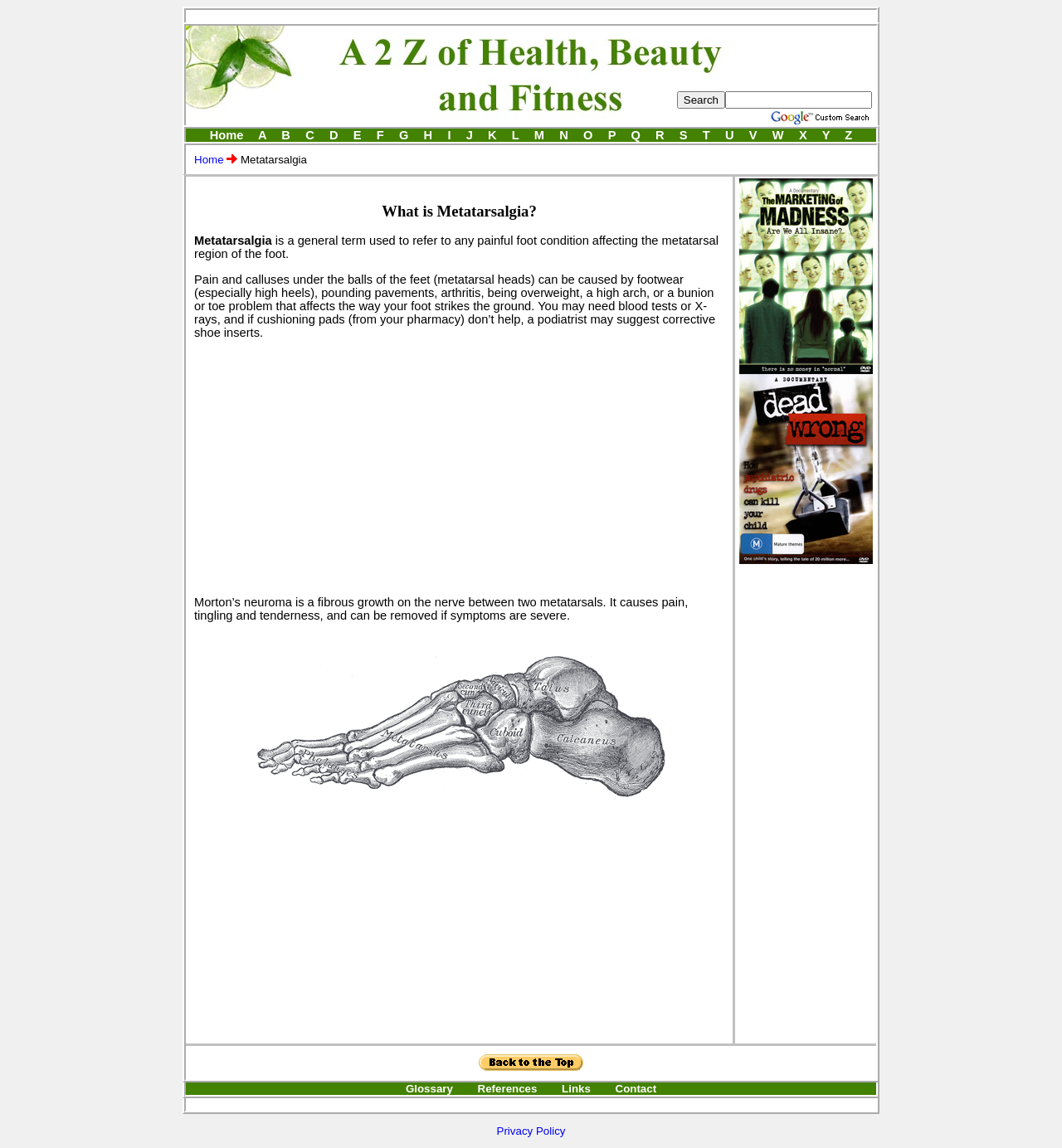What is the location of the search button?
Look at the screenshot and give a one-word or phrase answer.

Top right